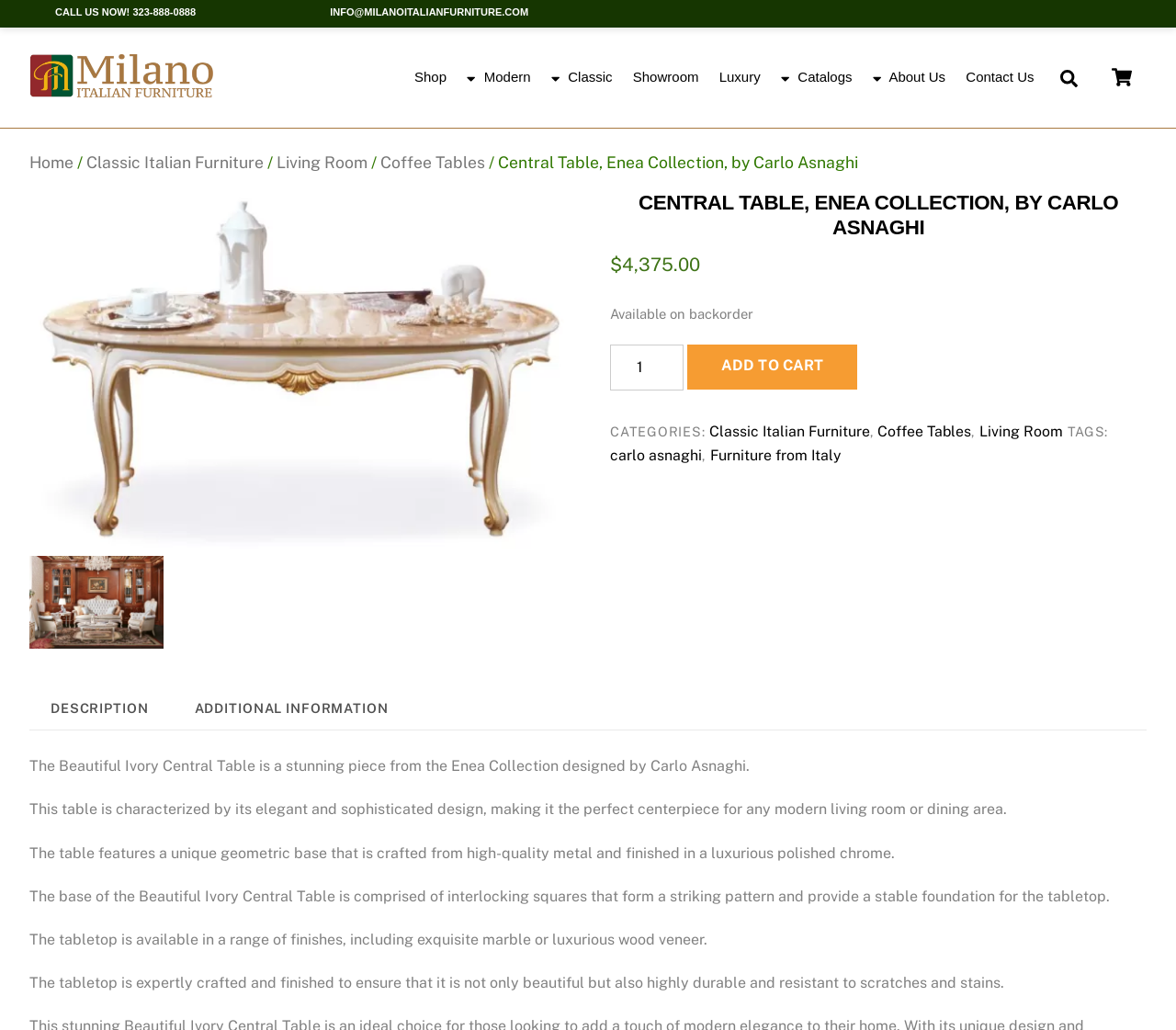Determine the webpage's heading and output its text content.

CENTRAL TABLE, ENEA COLLECTION, BY CARLO ASNAGHI